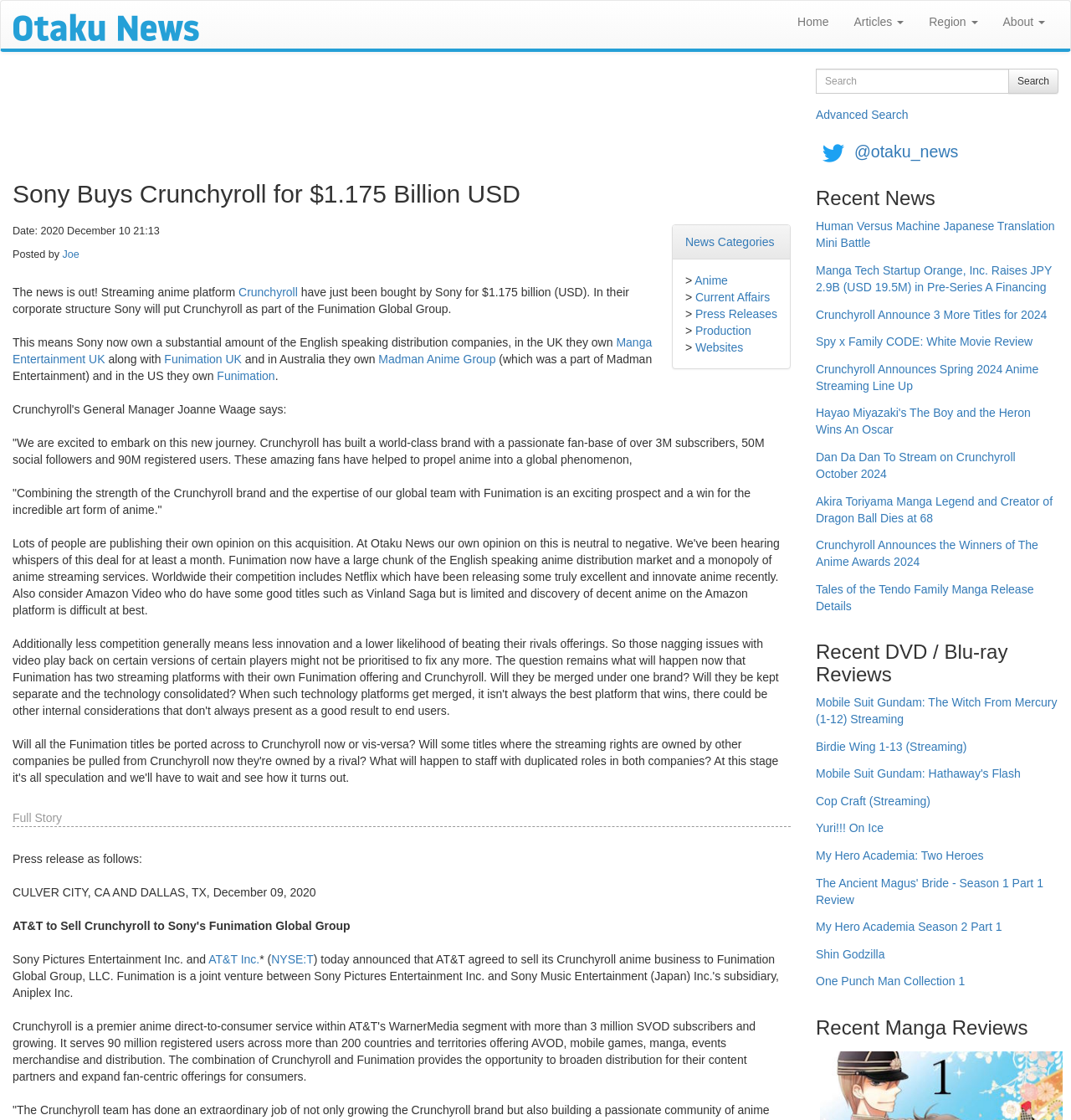Construct a thorough caption encompassing all aspects of the webpage.

The webpage is about Otaku News, a website that provides news and updates on anime, manga, and Japanese culture. At the top of the page, there is a navigation menu with links to "Home", "Articles", "Region", and "About". Below the navigation menu, there is a heading that reads "Sony Buys Crunchyroll for $1.175 Billion USD", which is the main topic of the page.

To the left of the heading, there is a small image of the Otaku News logo. Below the heading, there is a section that provides information about the news article, including the date it was posted, the author, and a brief summary of the article.

The main content of the page is divided into several sections. The first section provides a detailed article about Sony's acquisition of Crunchyroll, including quotes from the company and information about the impact of the acquisition on the anime industry.

Below the article, there is a section that lists recent news articles, with links to each article. The section is headed by a heading that reads "Recent News". The news articles are listed in a vertical column, with the most recent articles at the top.

To the right of the news articles, there is a search bar that allows users to search for specific keywords or topics. Below the search bar, there are links to "Advanced Search" and "Follow Otaku News on Twitter", as well as an image of the Twitter logo.

Further down the page, there are sections that list recent DVD and Blu-ray reviews, as well as recent manga reviews. Each section is headed by a heading that indicates the type of content, and the reviews are listed in a vertical column.

Overall, the webpage is well-organized and easy to navigate, with clear headings and sections that separate different types of content. The design is simple and clean, with a focus on providing easy access to news and reviews about anime and manga.